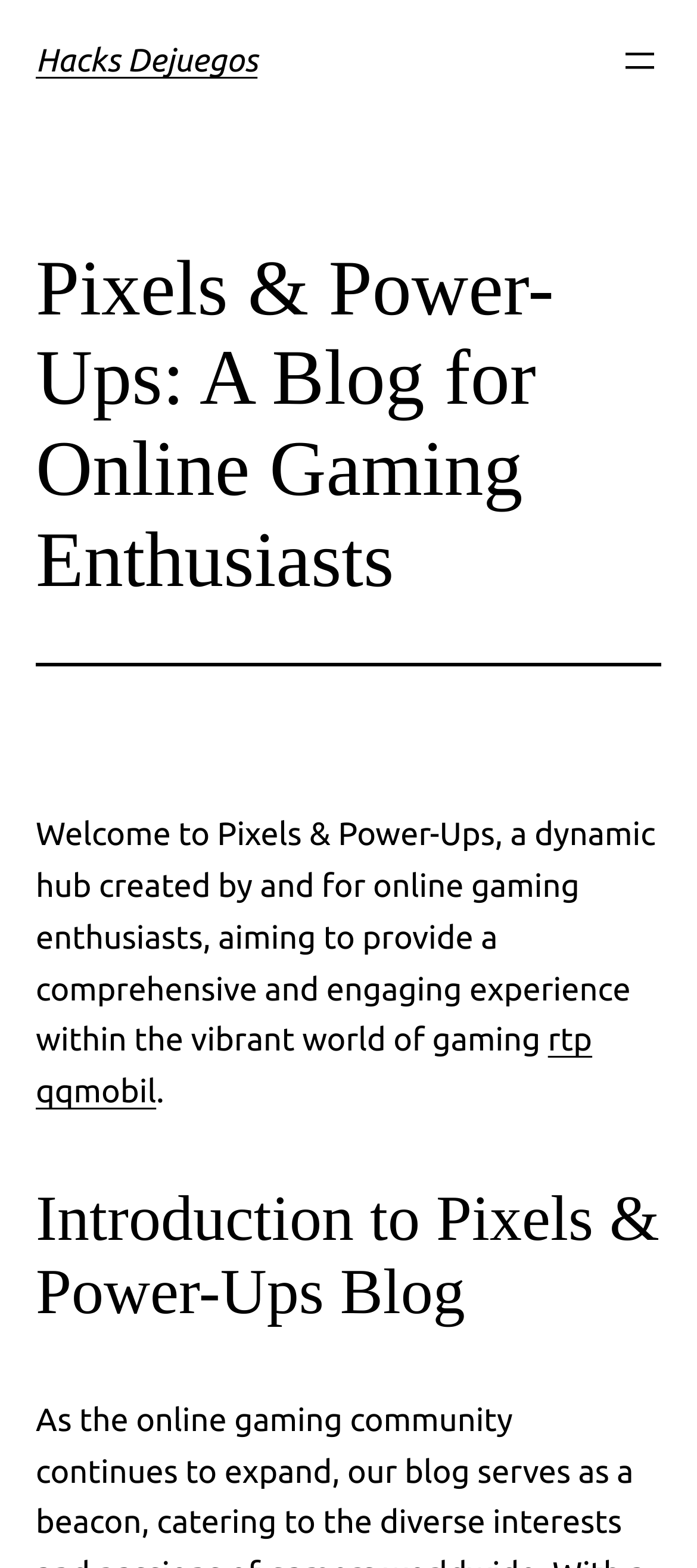Answer the question with a brief word or phrase:
Is there a link to an external website?

Yes